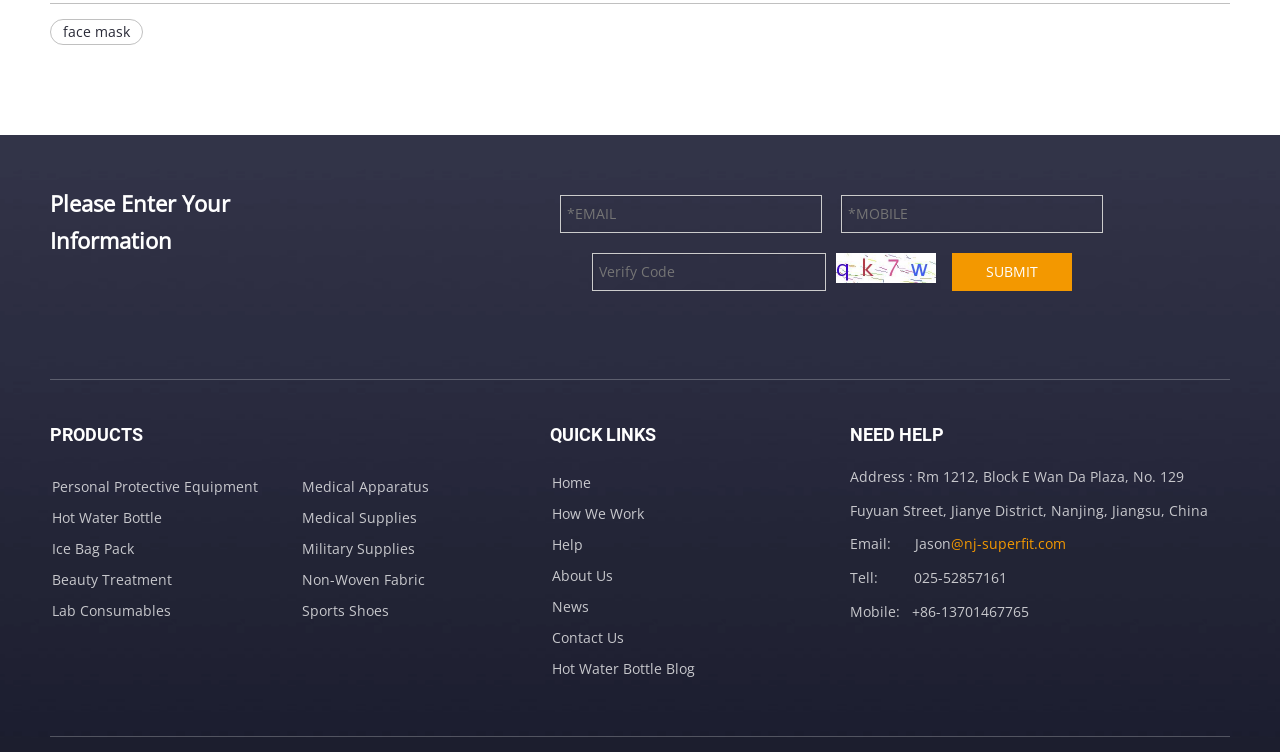What is the category of the 'Ice Bag Pack' link?
Ensure your answer is thorough and detailed.

The 'Ice Bag Pack' link is categorized under 'Medical Supplies', suggesting that it is a product related to medical care or treatment.